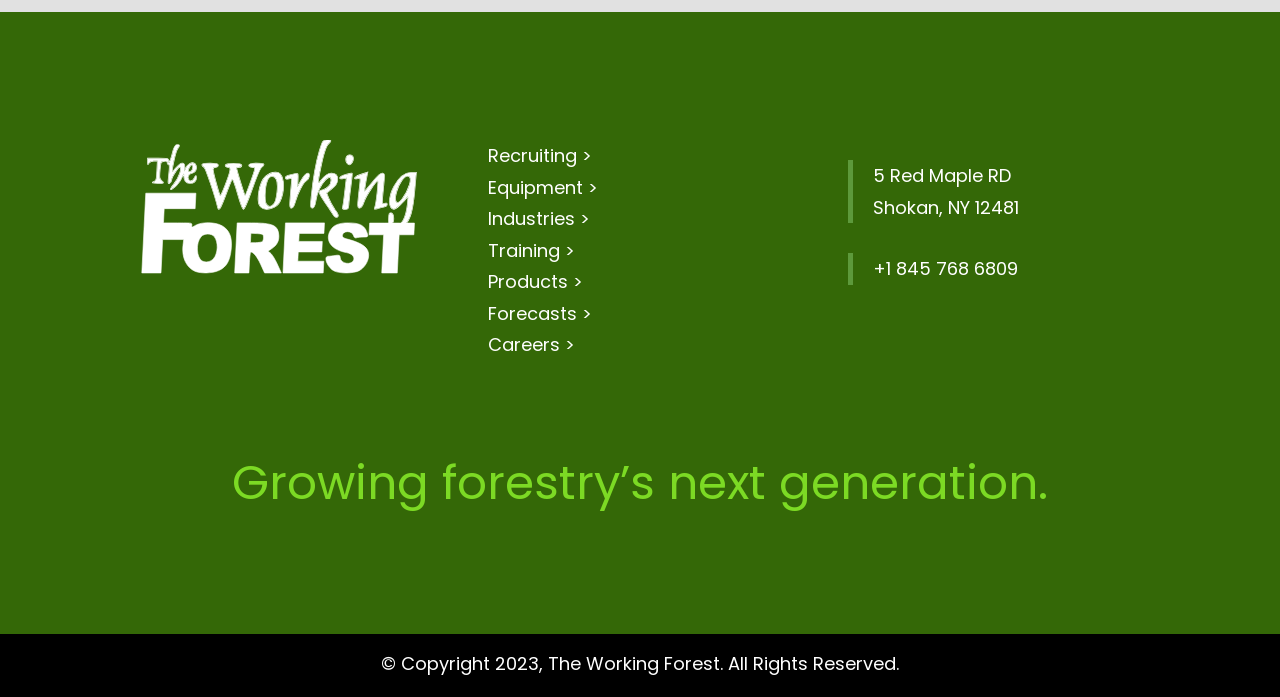Identify and provide the bounding box for the element described by: "Forecasts >".

[0.381, 0.431, 0.463, 0.467]